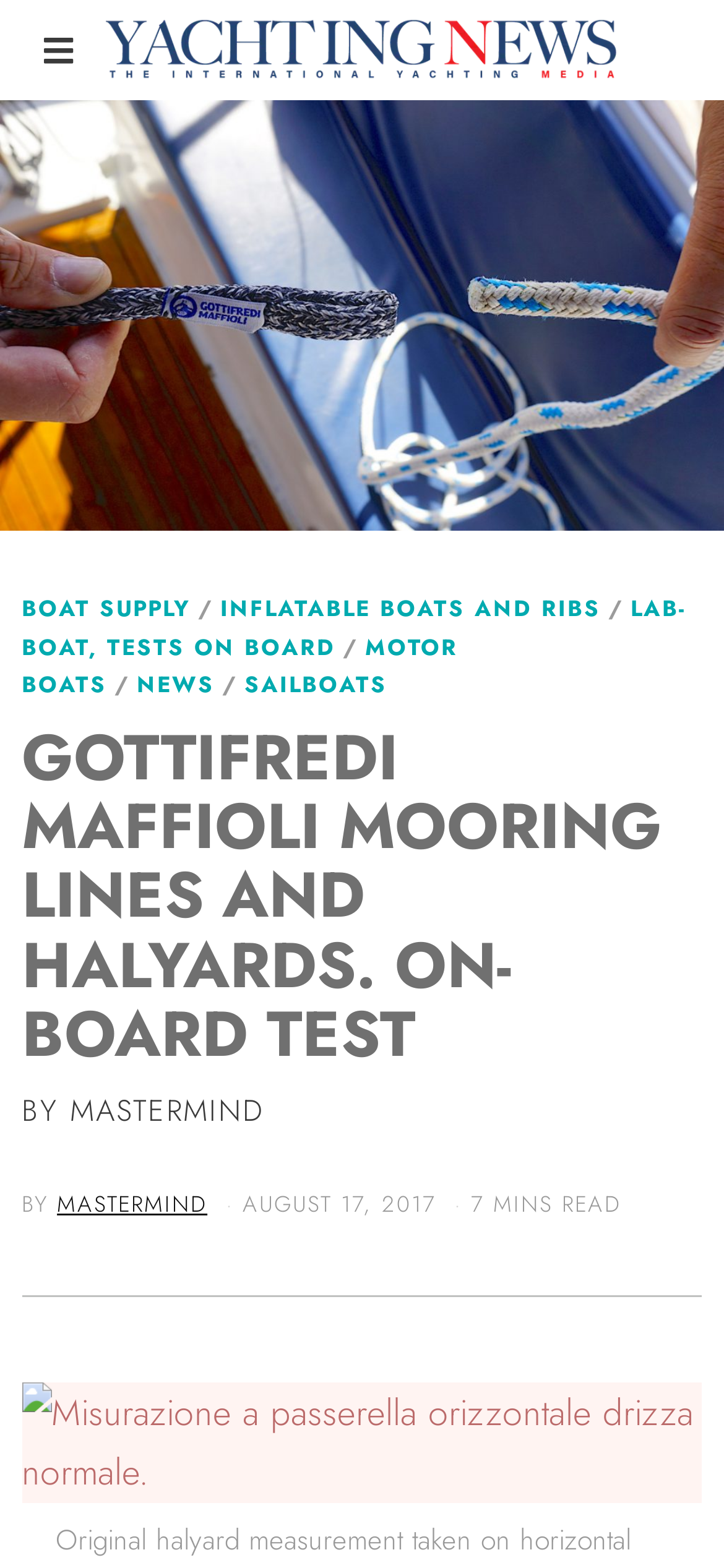Answer briefly with one word or phrase:
Who is the author of the article?

Mastermind